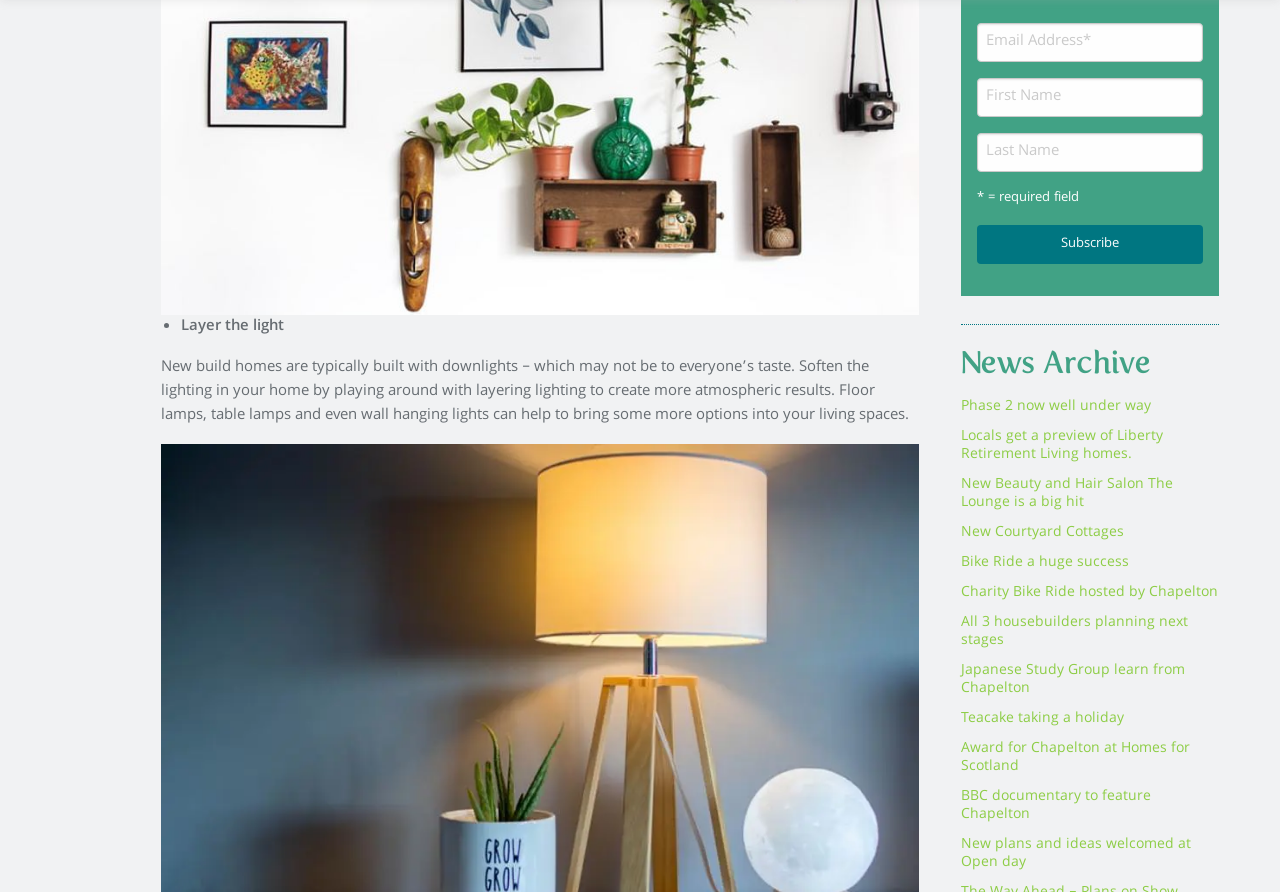What is the topic of the first link?
Please provide a single word or phrase as your answer based on the image.

New build homes